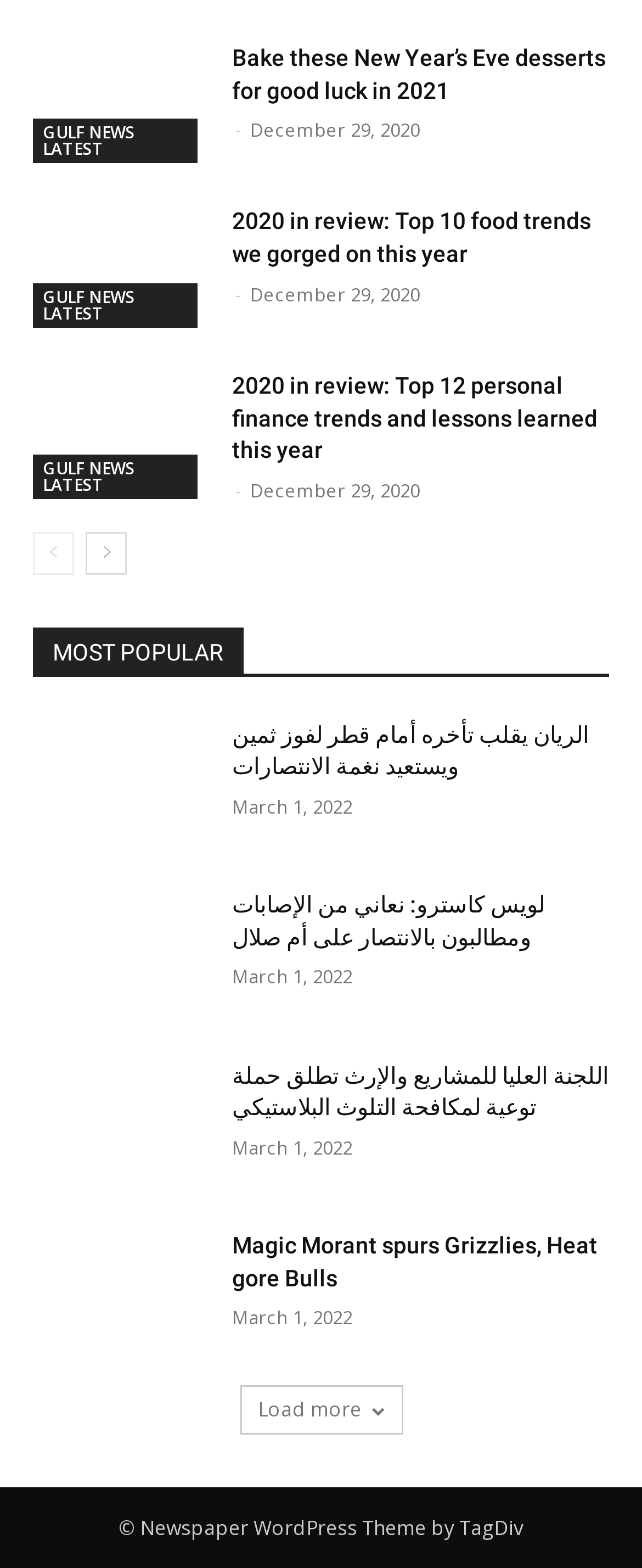Determine the bounding box coordinates of the region to click in order to accomplish the following instruction: "Click on the 'GULF NEWS LATEST' link". Provide the coordinates as four float numbers between 0 and 1, specifically [left, top, right, bottom].

[0.051, 0.076, 0.308, 0.104]